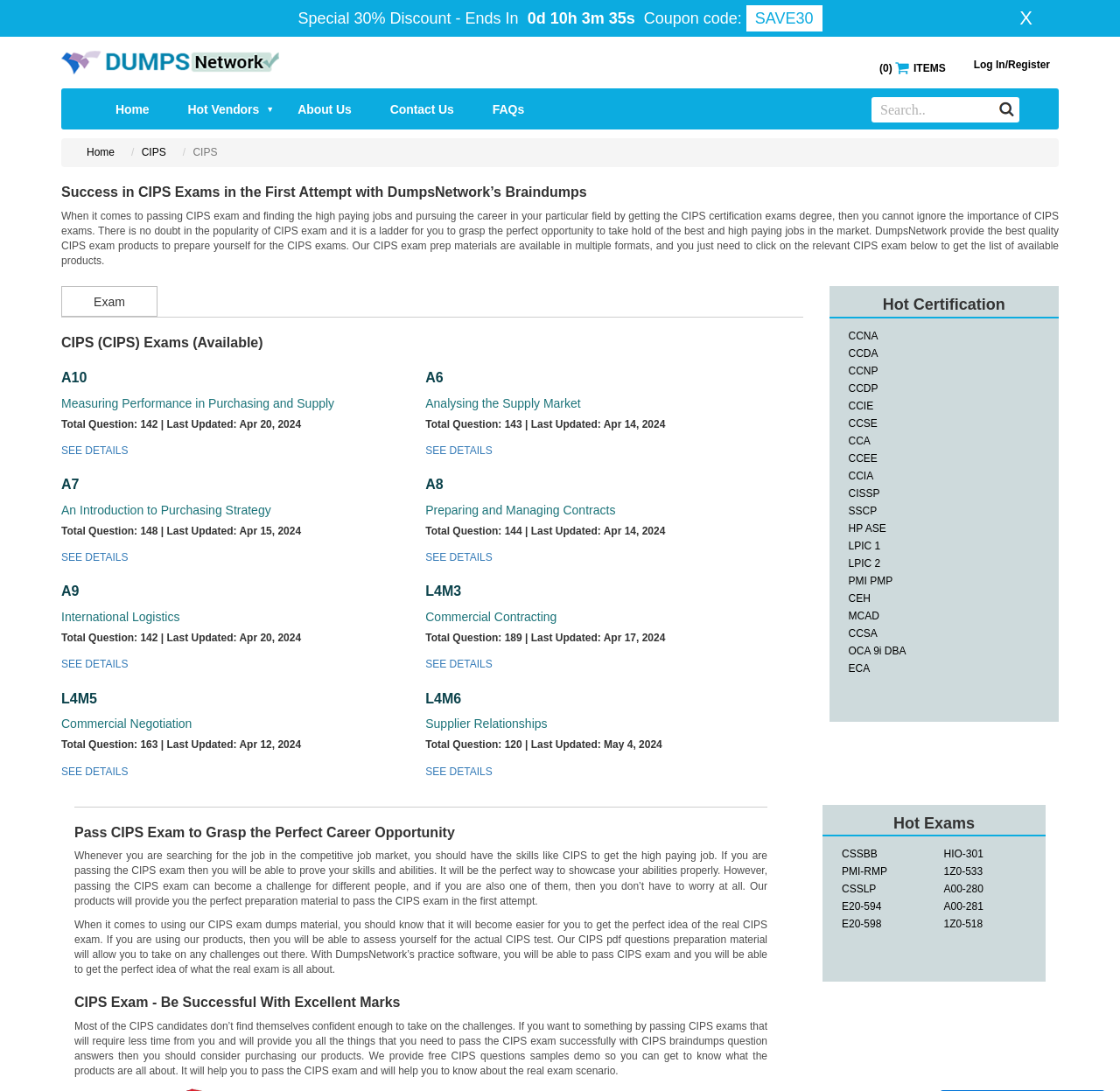Extract the main title from the webpage.

Success in CIPS Exams in the First Attempt with DumpsNetwork’s Braindumps